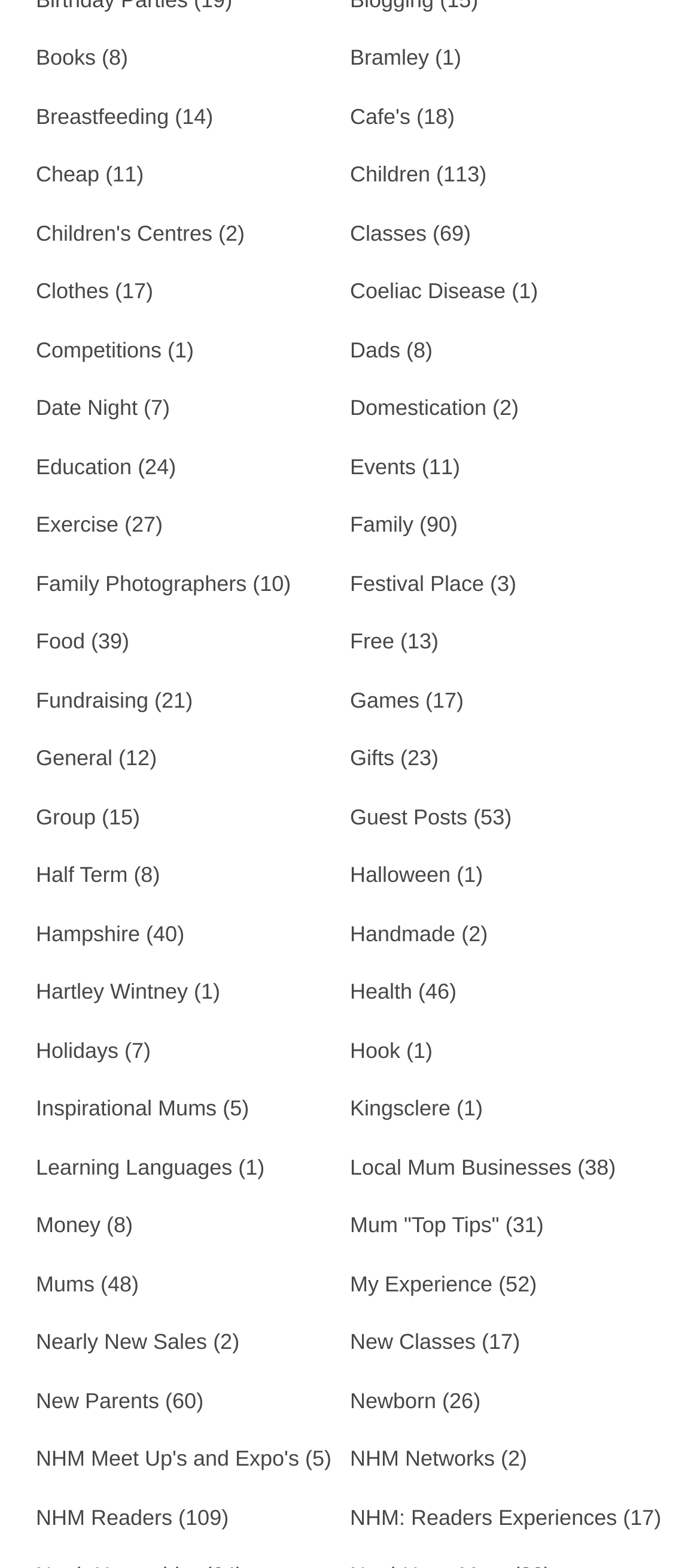How many links are in the top half of the webpage?
Based on the image, give a concise answer in the form of a single word or short phrase.

164